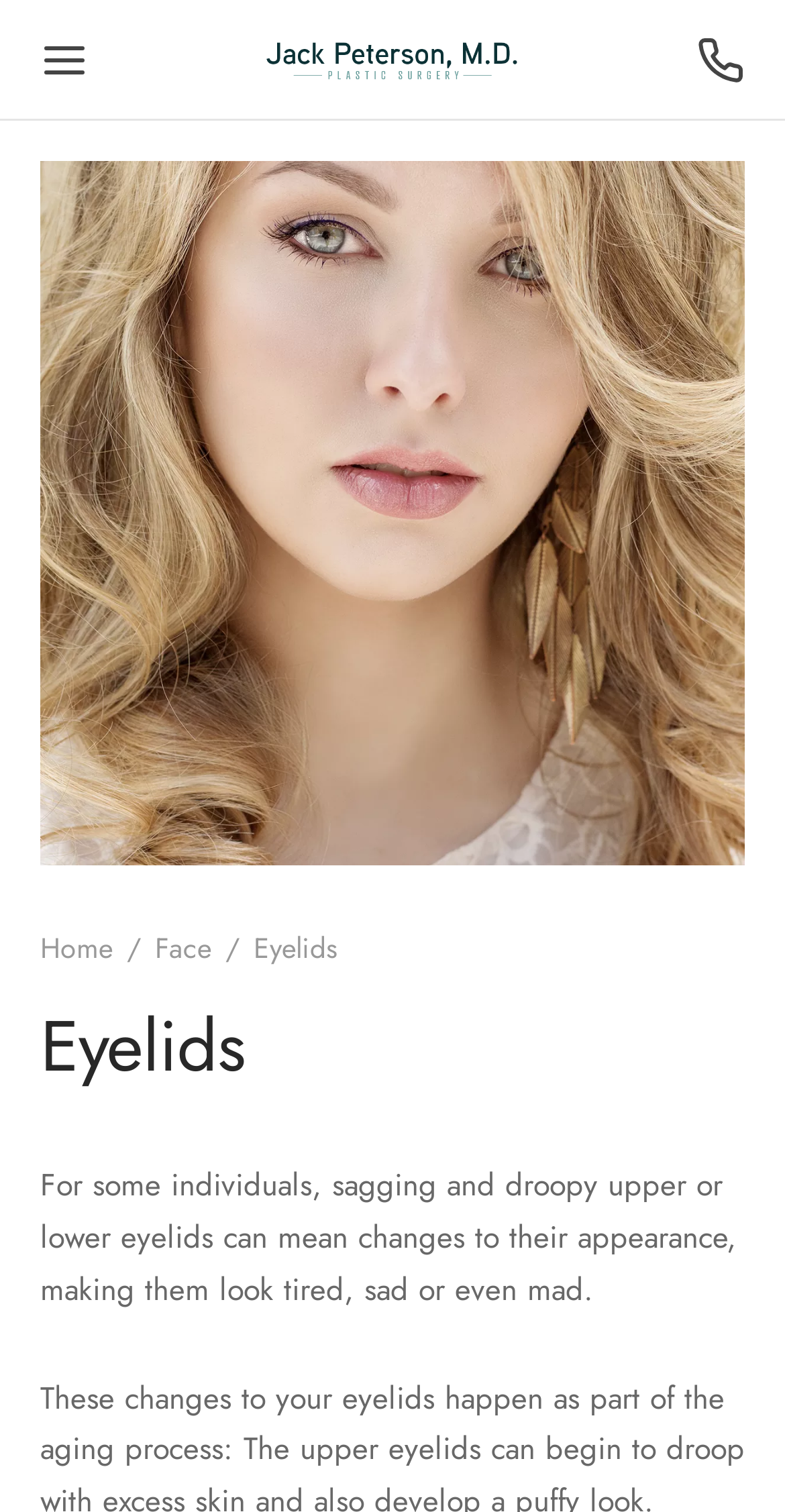Using the information in the image, give a detailed answer to the following question: What is the purpose of the 'Menu' button?

The 'Menu' button is located at the top left corner of the webpage, and it is likely used to navigate to other parts of the website, as it is a common functionality of a menu button.